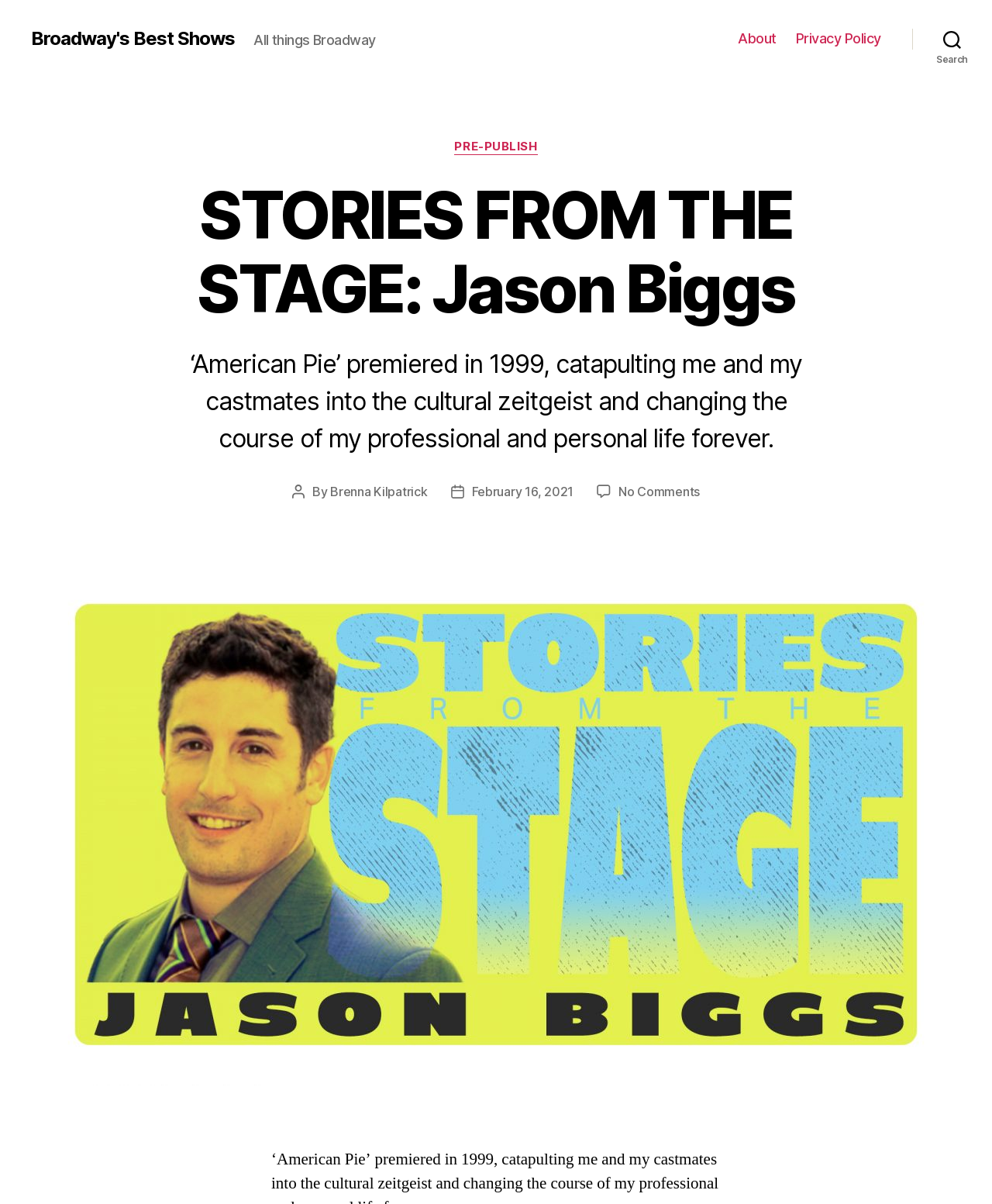How many comments are there on the post?
Give a comprehensive and detailed explanation for the question.

The webpage mentions 'No Comments on STORIES FROM THE STAGE: Jason Biggs' which indicates that there are no comments on the post.